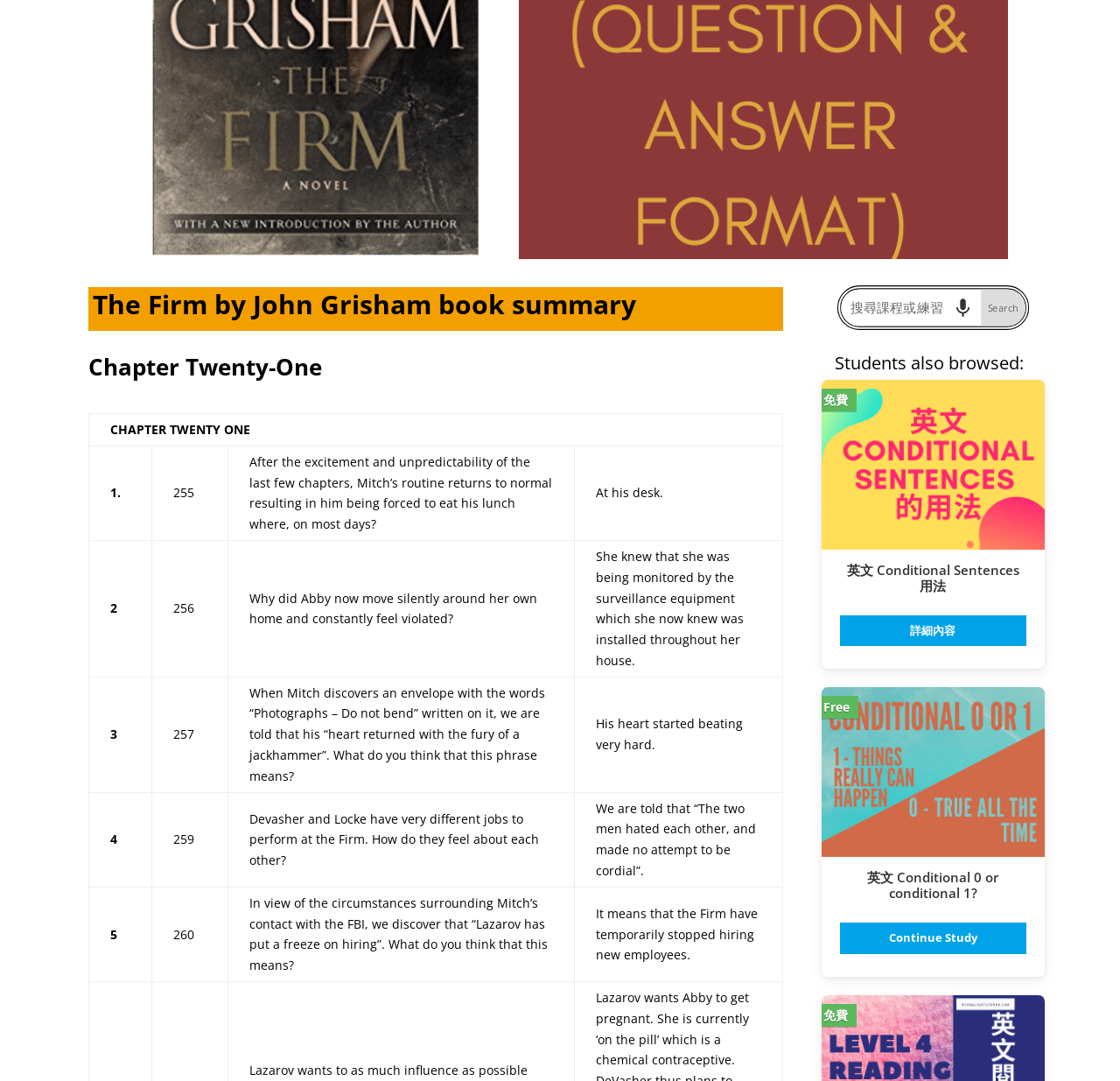Using the provided element description "aria-describedby="unibox-controls-description" aria-label="Search query" name="s" placeholder="搜尋課程或練習"", determine the bounding box coordinates of the UI element.

[0.751, 0.268, 0.876, 0.302]